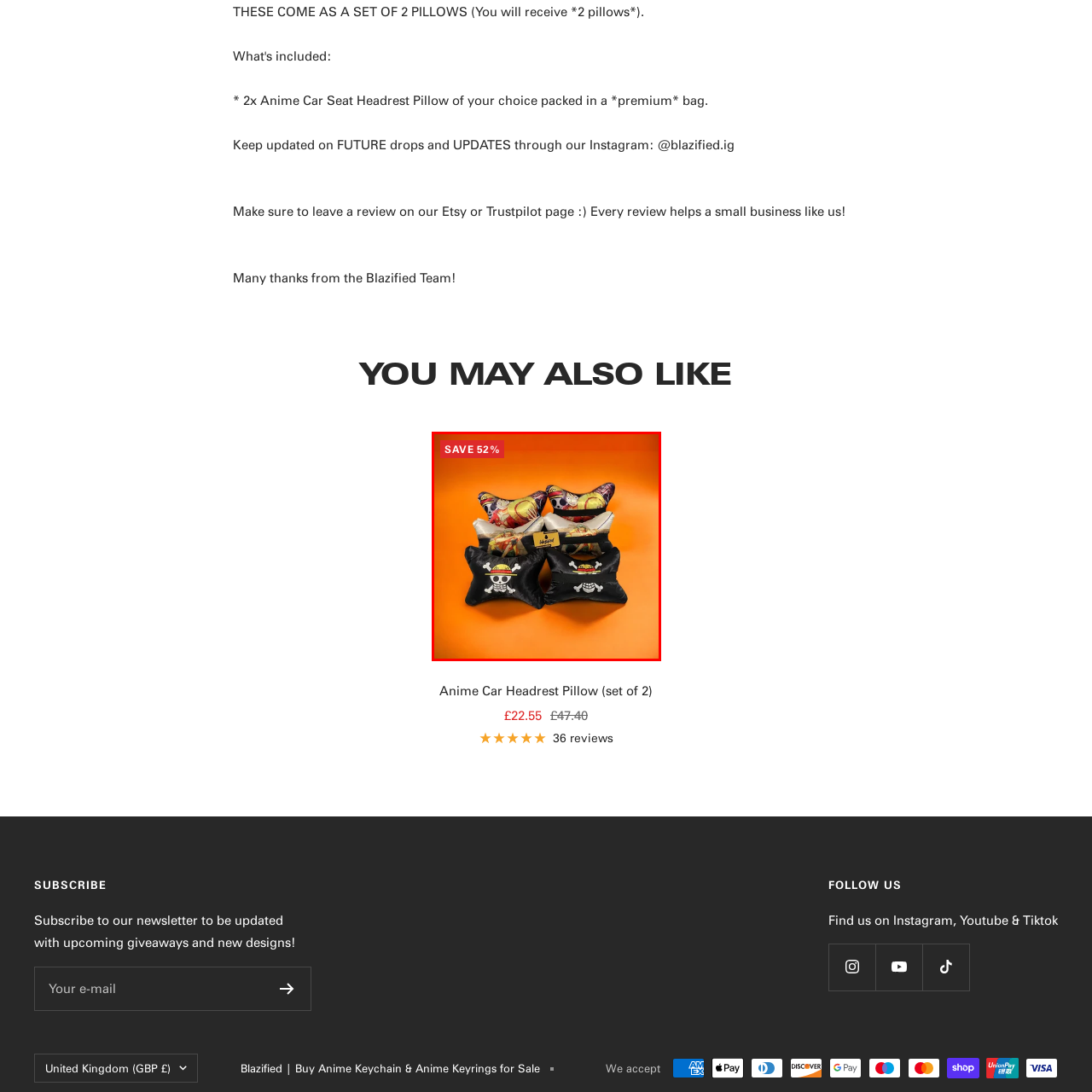Look at the photo within the red outline and describe it thoroughly.

This vibrant image showcases a set of two anime-themed car headrest pillows, designed for fans of anime and manga. The pillows feature playful and colorful graphics, likely inspired by popular characters, making them an eye-catching addition to any vehicle. They are presented against a bright orange backdrop, enhancing their playful appeal. 

In the upper left corner, a promotional overlay highlights a significant discount, indicating that customers can "SAVE 52%," enticing potential buyers to take advantage of the sale. The assortment includes two unique styles, with one featuring a design of an anime character and another displaying a pirate-themed skull motif. Each pillow's distinct design adds a fun touch, perfect for personalizing car interiors. This set not only offers comfort but also a stylish way to express one's love for anime while on the go.